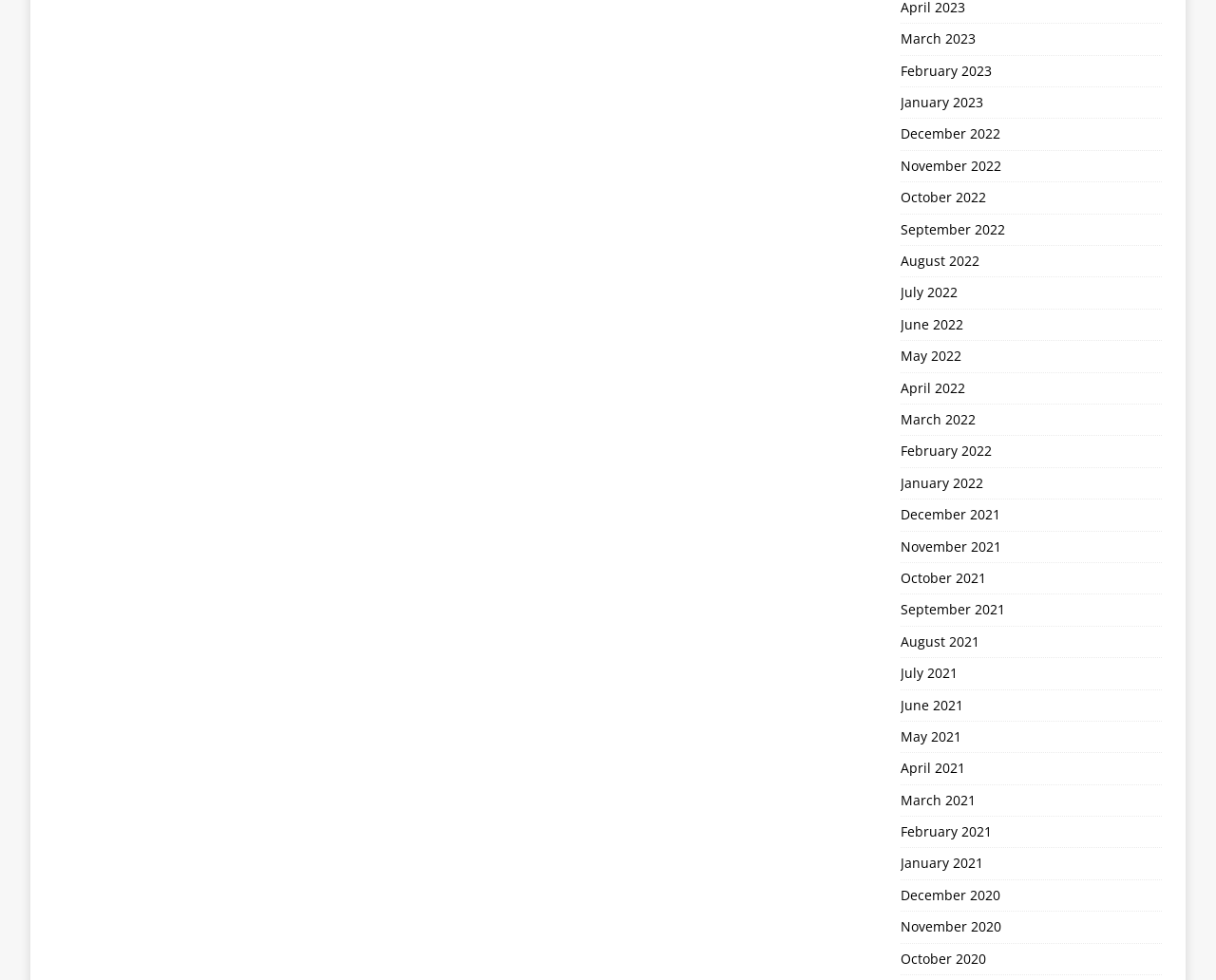Provide a single word or phrase to answer the given question: 
Are the months listed in chronological order?

Yes